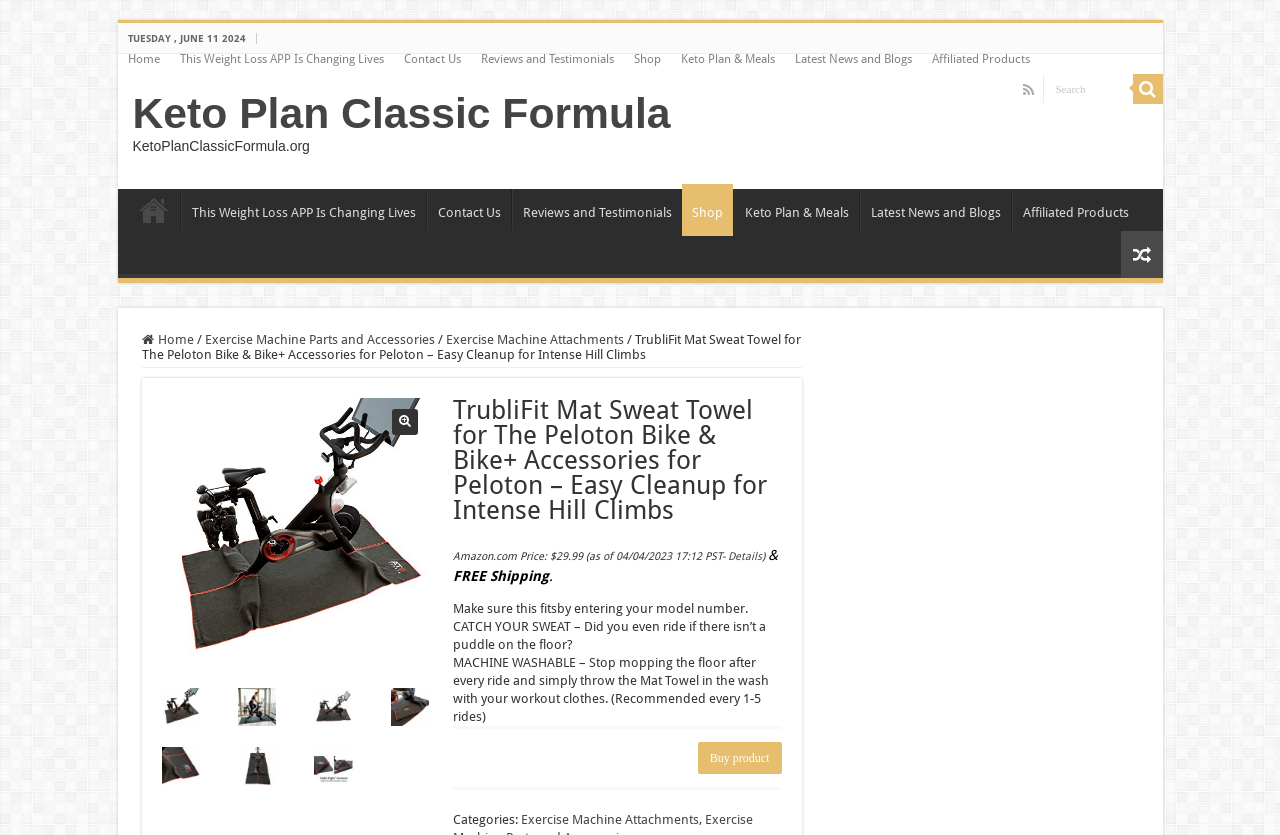Identify the bounding box coordinates necessary to click and complete the given instruction: "Click on 'Home'".

[0.092, 0.053, 0.132, 0.089]